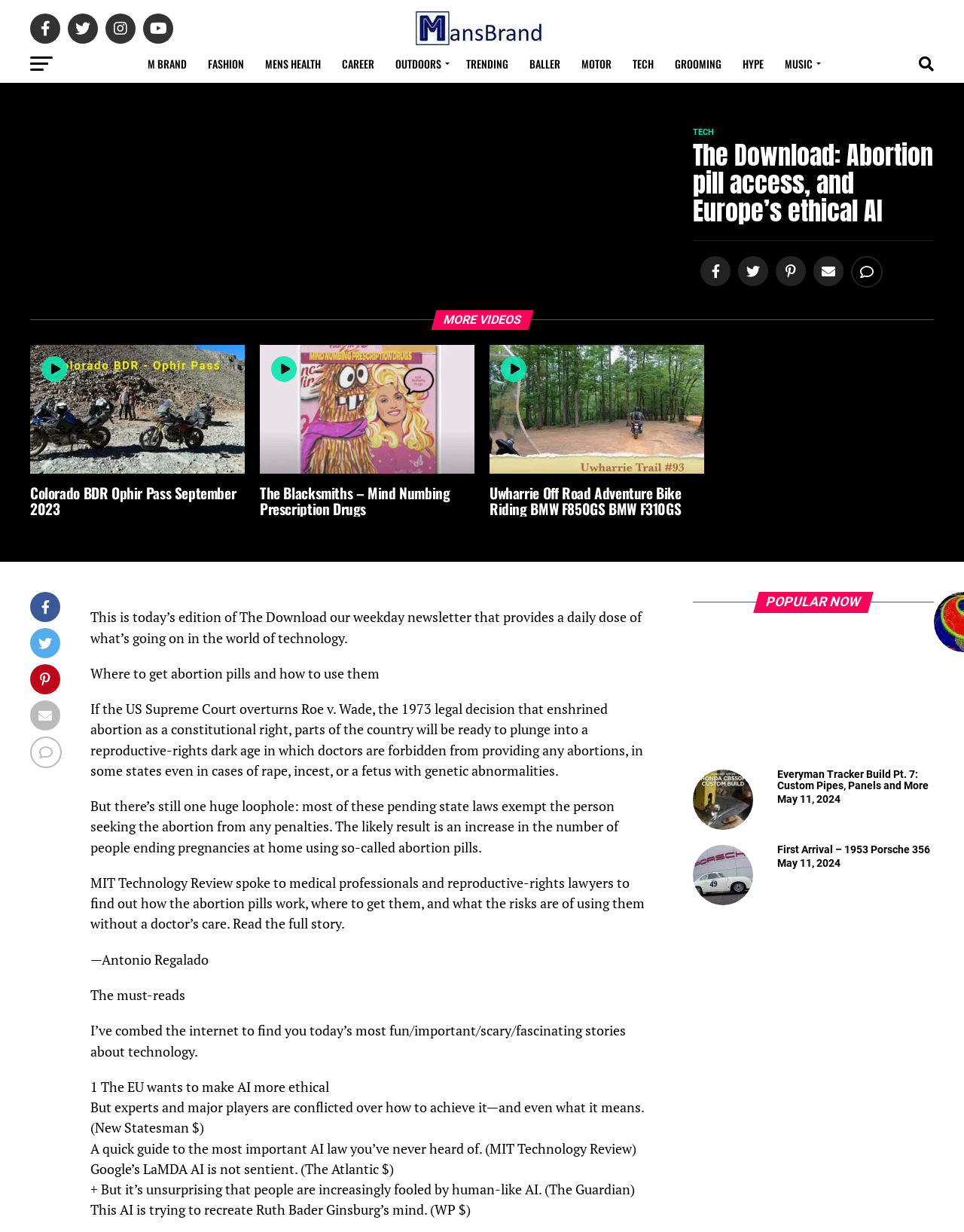Locate the UI element described by Hype in the provided webpage screenshot. Return the bounding box coordinates in the format (top-left x, top-left y, bottom-right x, bottom-right y), ensuring all values are between 0 and 1.

[0.761, 0.037, 0.802, 0.067]